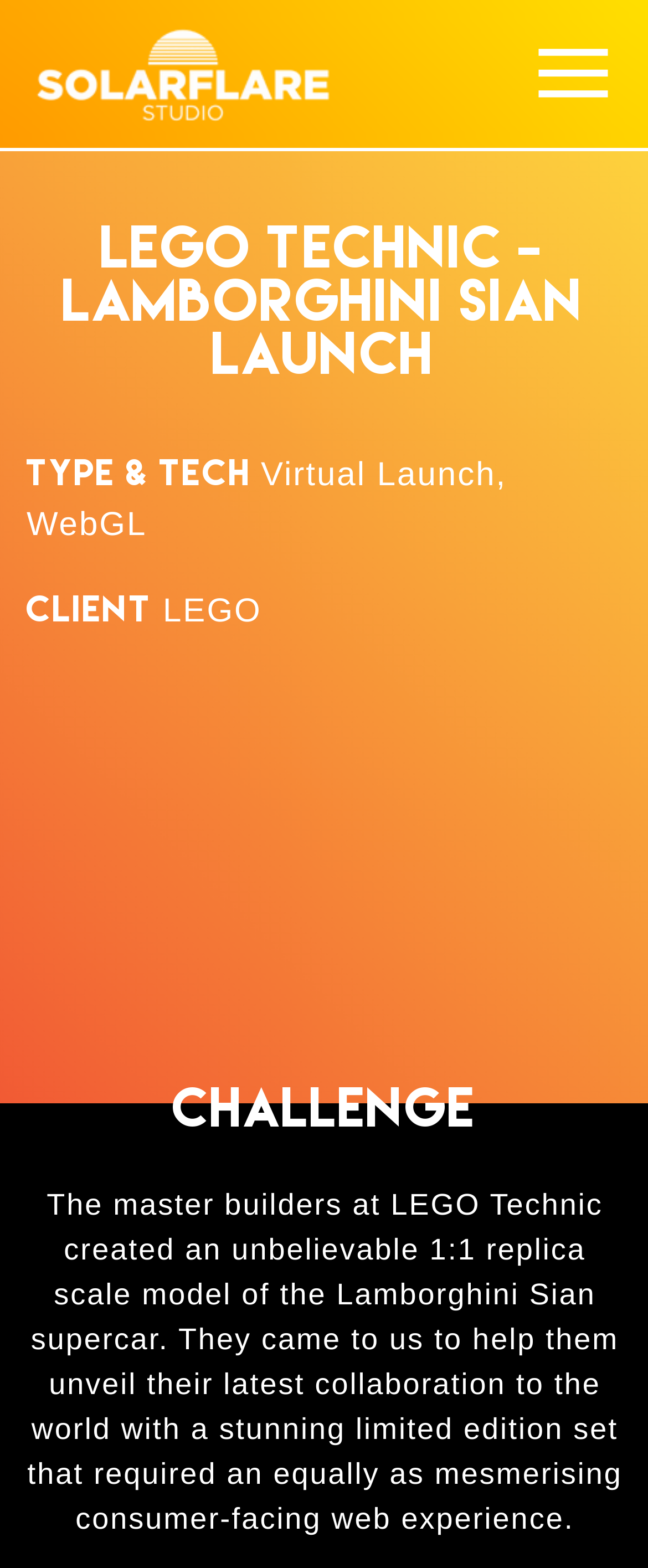Respond to the question below with a single word or phrase:
What is the type of event mentioned on the webpage?

Virtual Launch